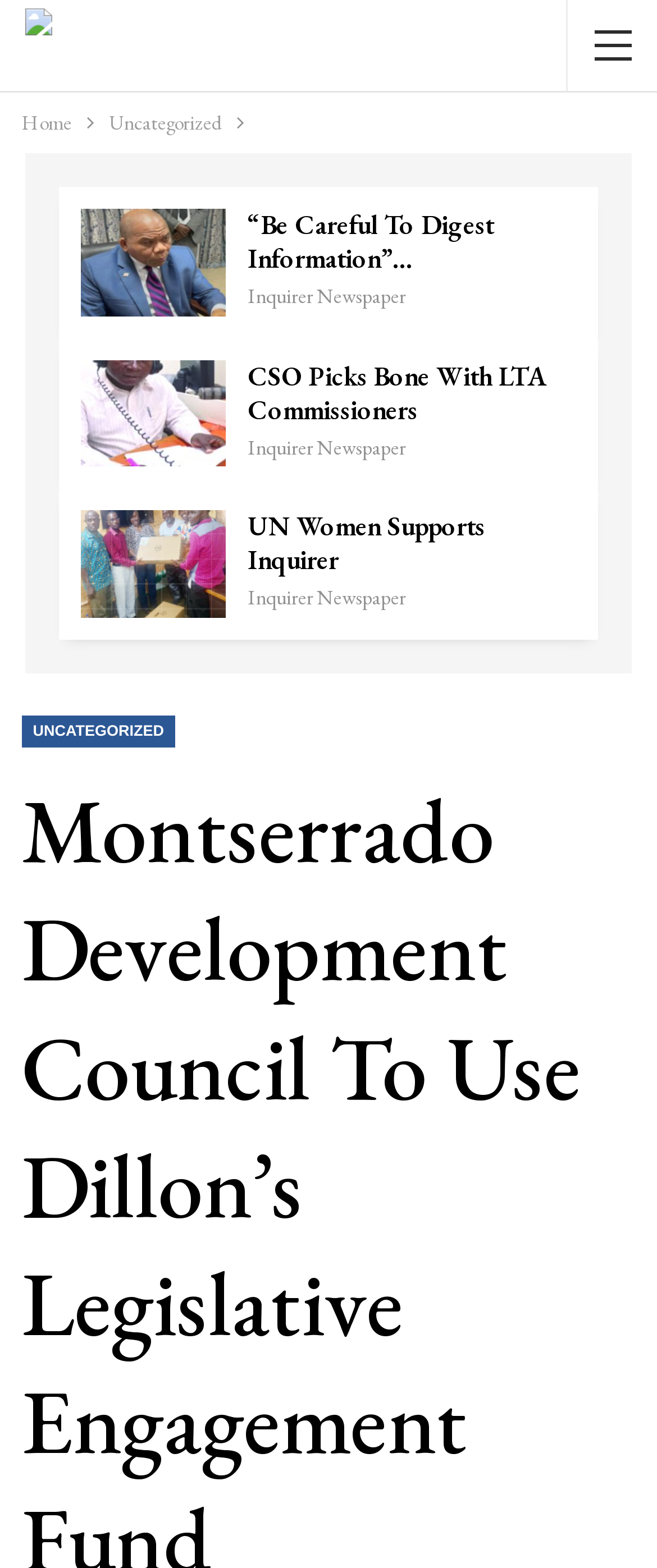Determine the bounding box coordinates of the area to click in order to meet this instruction: "check Inquirer Newspaper".

[0.377, 0.18, 0.618, 0.198]